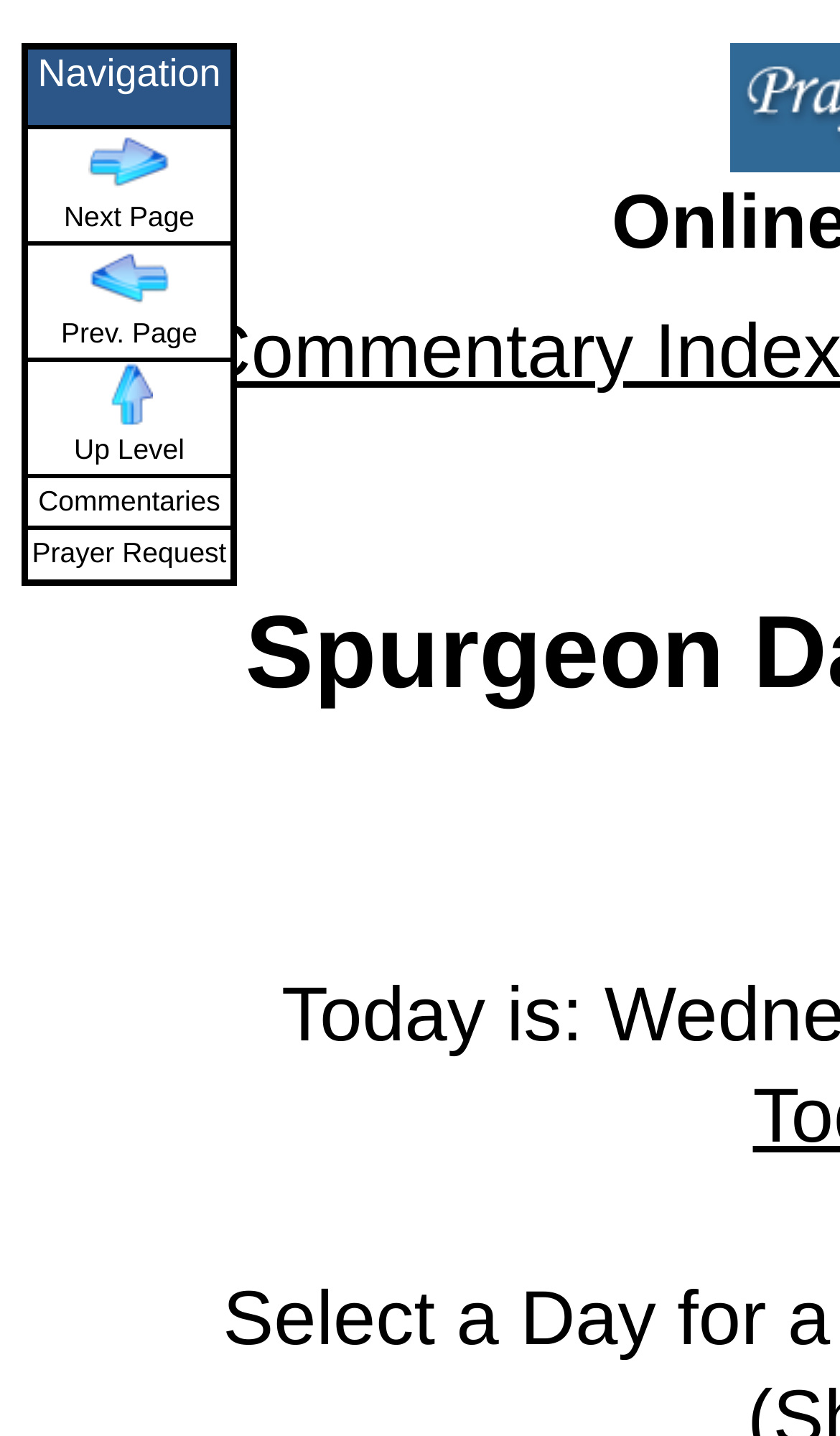Respond with a single word or phrase:
What is the purpose of the 'Commentaries' button?

To access commentaries